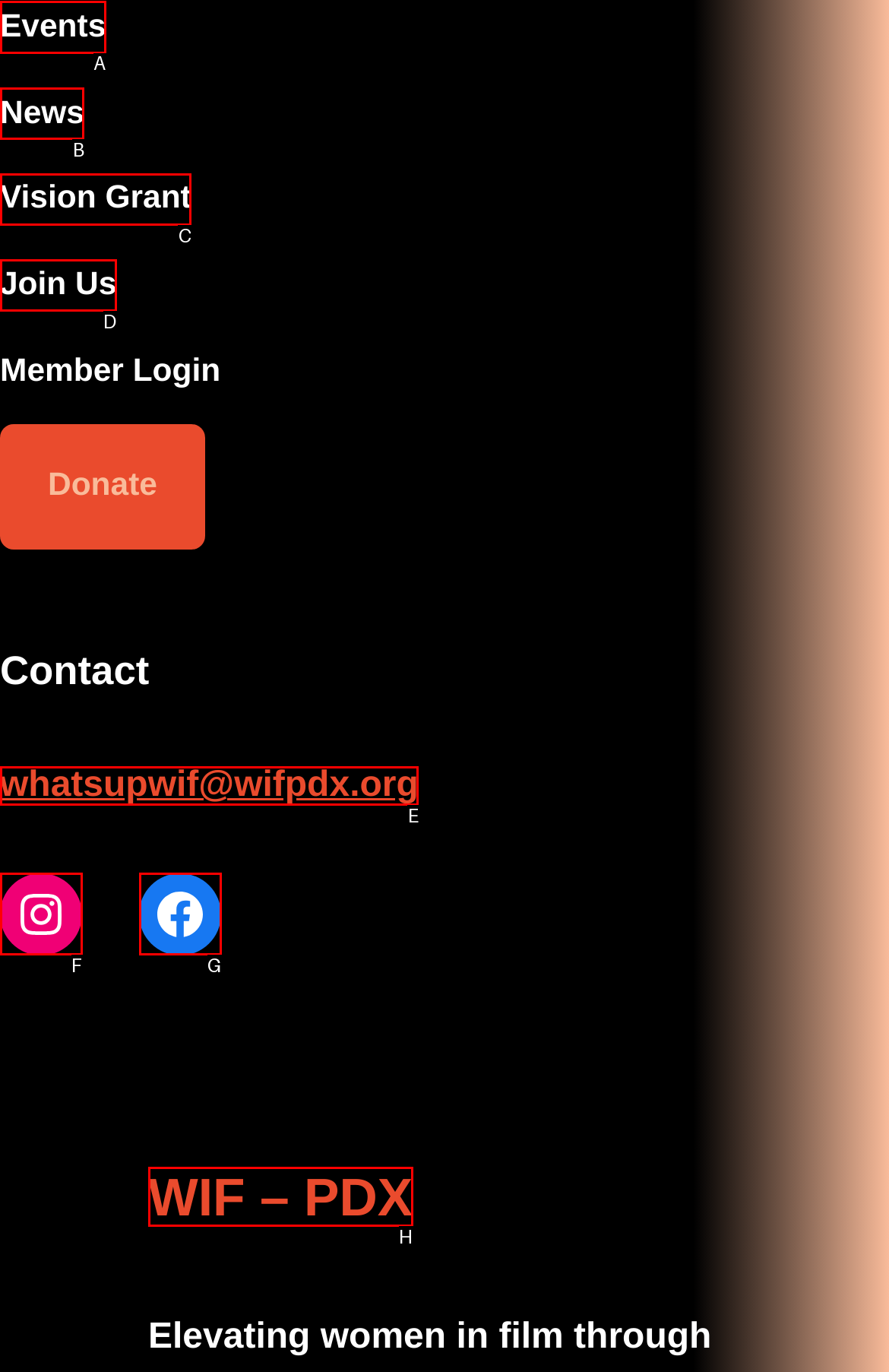Select the appropriate HTML element to click on to finish the task: Click on Events.
Answer with the letter corresponding to the selected option.

A